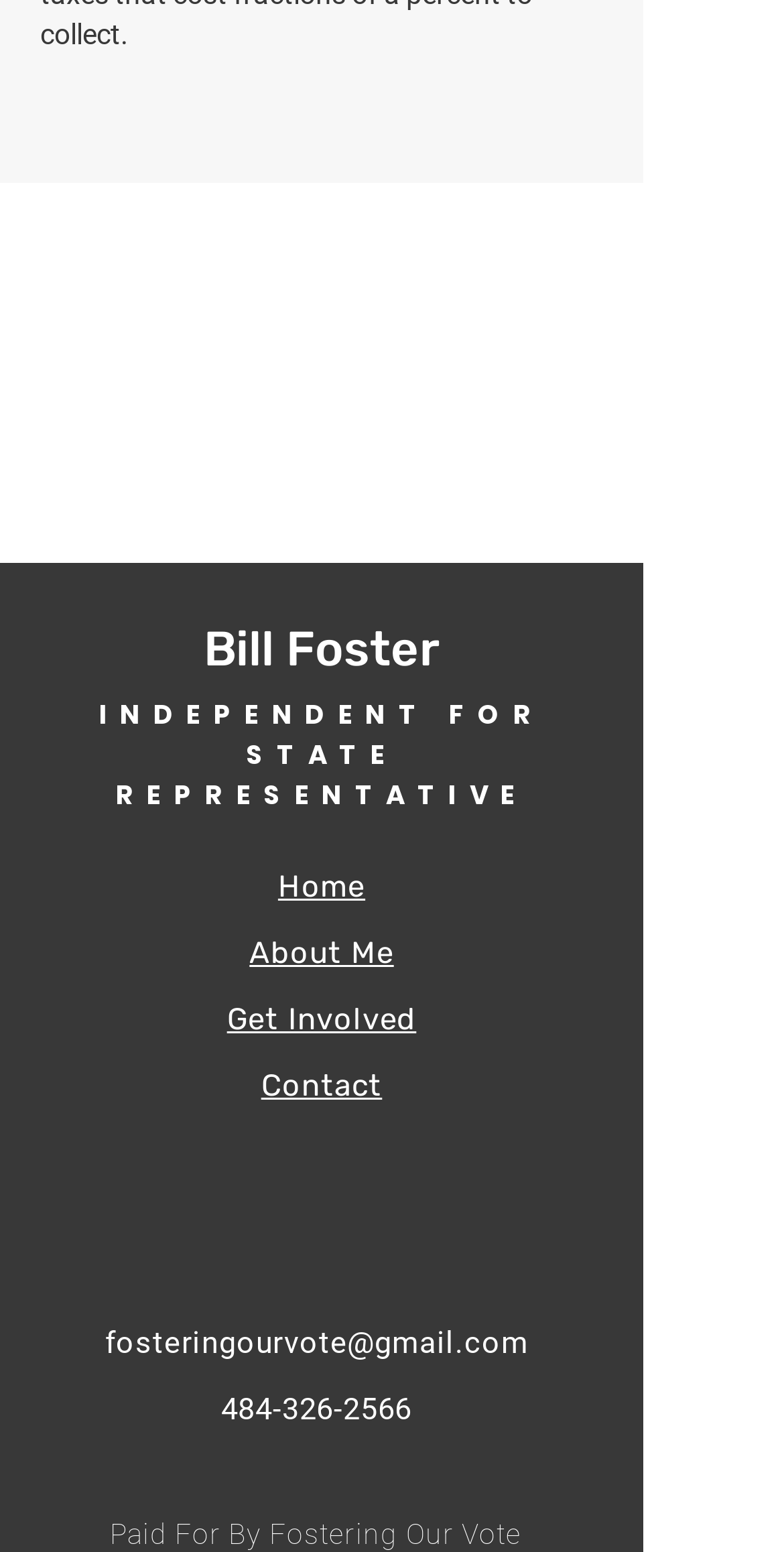Find the bounding box coordinates of the clickable area that will achieve the following instruction: "Go to the home page".

[0.355, 0.559, 0.466, 0.583]